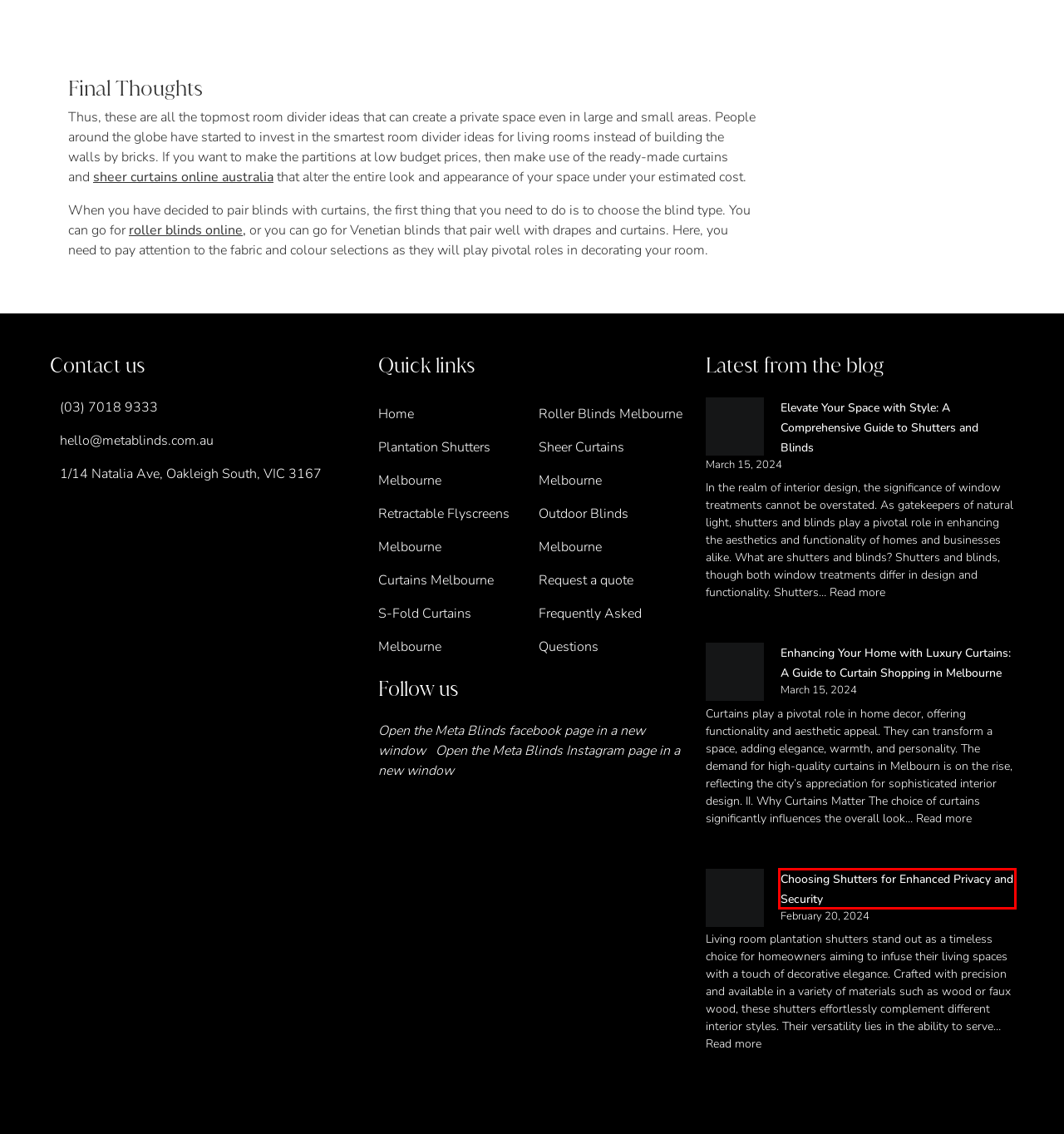You have a screenshot of a webpage with an element surrounded by a red bounding box. Choose the webpage description that best describes the new page after clicking the element inside the red bounding box. Here are the candidates:
A. High Quality Roller Blinds in Melbourne | Meta Blinds
B. Melbourne Window Shutters | Plantation & Timber Online
C. Premium S-Fold Curtains in Melbourne | Meta Blinds
D. Luxury Curtains Melbourne: Modern Designs Online - Buy Now!
E. Retractable Fly Screens in Melbourne | Meta Blinds
F. Outdoor Blinds & Shutters in Melbourne | Meta Blinds
G. Plantation Shutters in Melbourne | Australian Made | Meta Blinds
H. Frequently Asked Questions | Meta Blinds

B